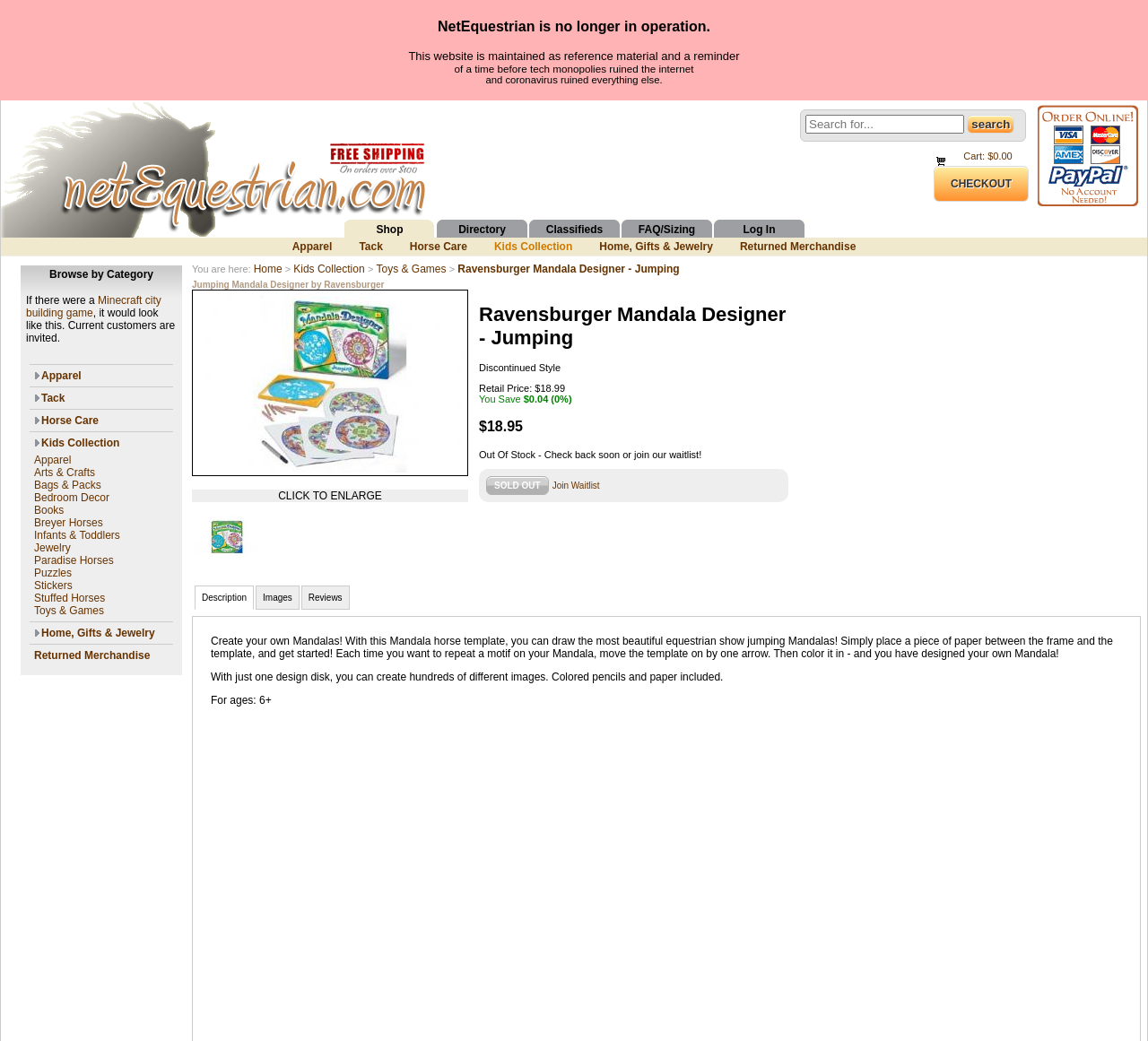What is the name of the horse-themed product?
Answer with a single word or phrase by referring to the visual content.

Ravensburger Mandala Designer - Jumping